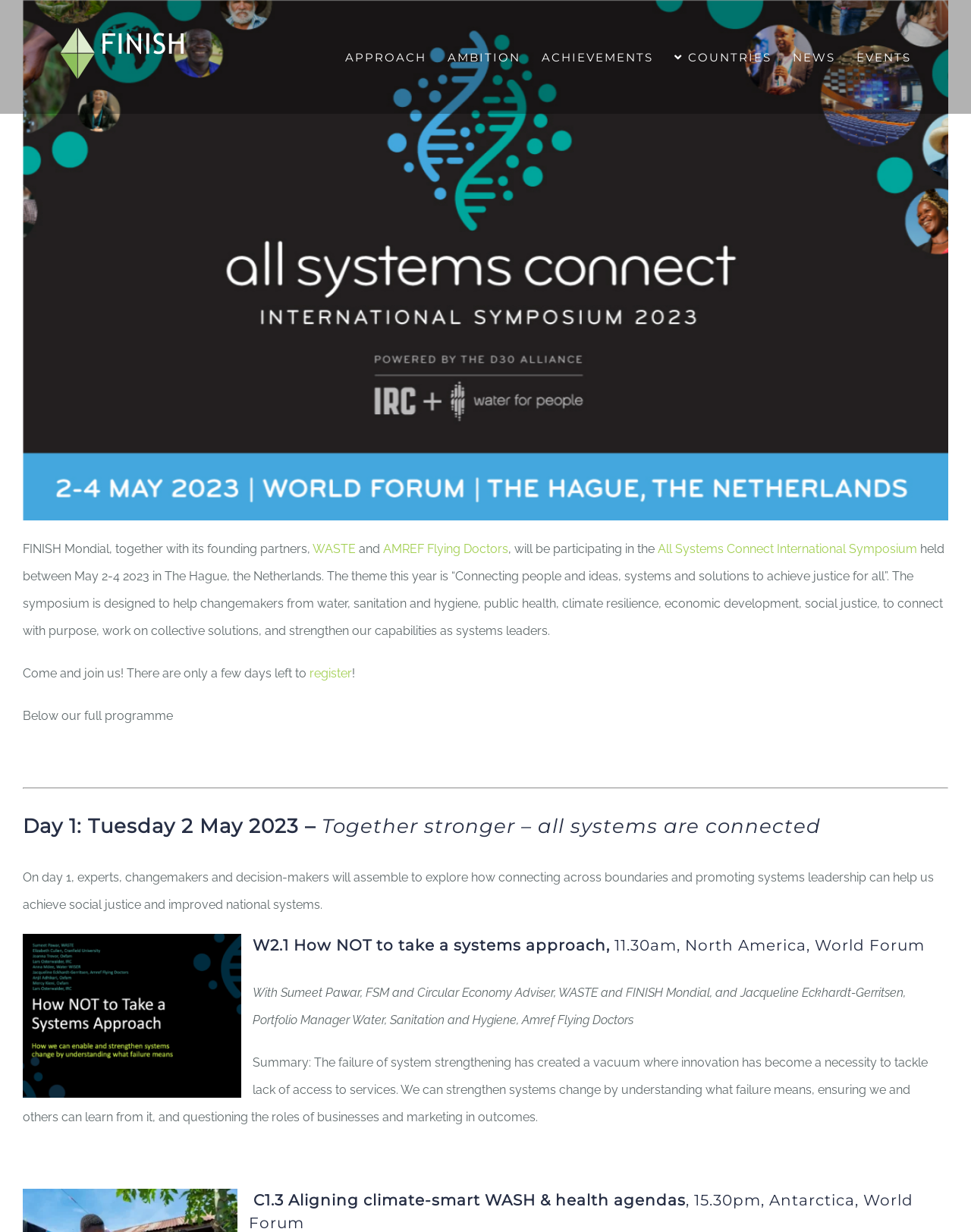What is the theme of the symposium?
Answer the question with detailed information derived from the image.

I found the answer by looking at the text that describes the theme of the symposium, which is 'The theme this year is “Connecting people and ideas, systems and solutions to achieve justice for all”.'